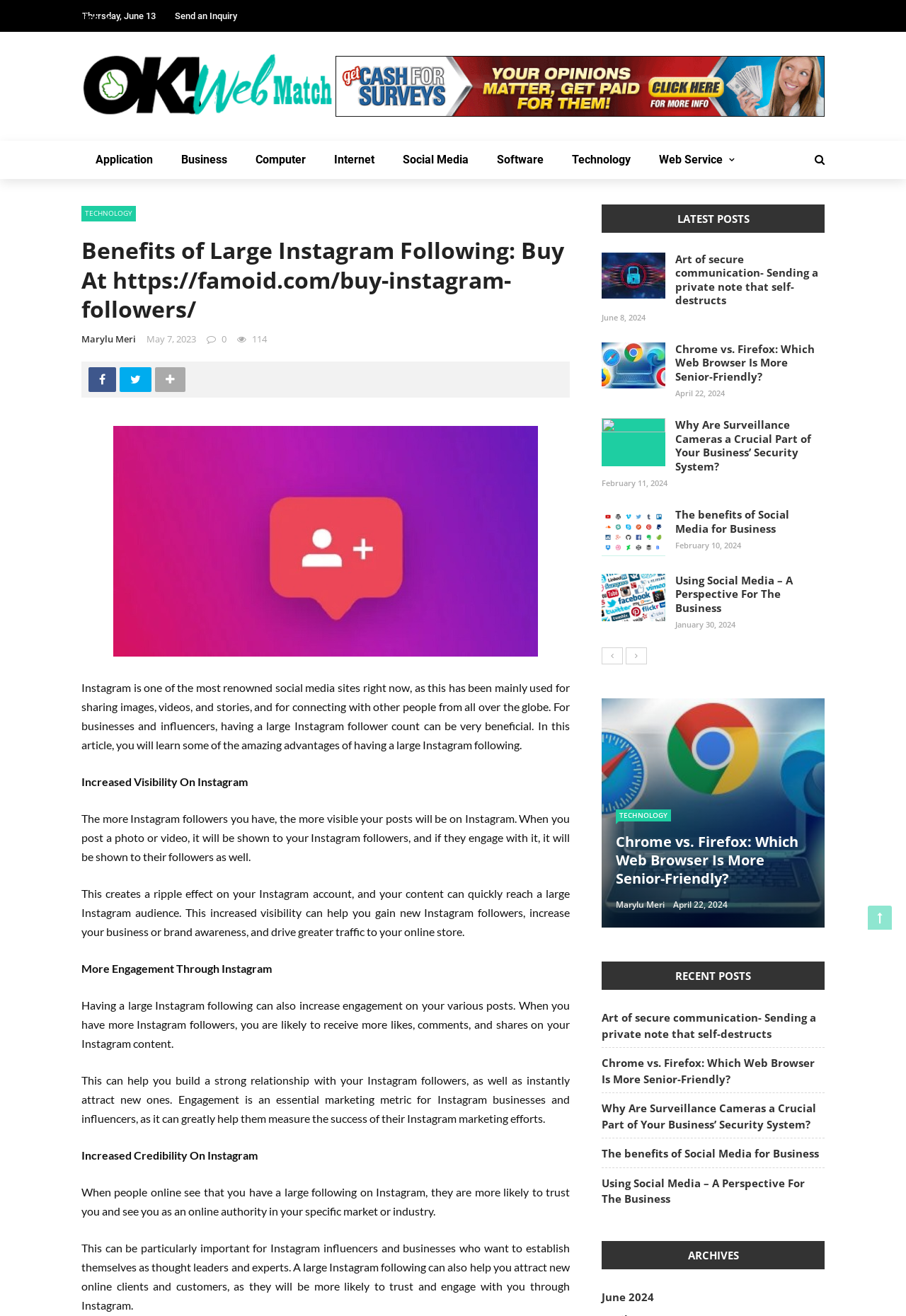Show the bounding box coordinates for the element that needs to be clicked to execute the following instruction: "Click on the 'Send an Inquiry' link". Provide the coordinates in the form of four float numbers between 0 and 1, i.e., [left, top, right, bottom].

[0.193, 0.008, 0.262, 0.016]